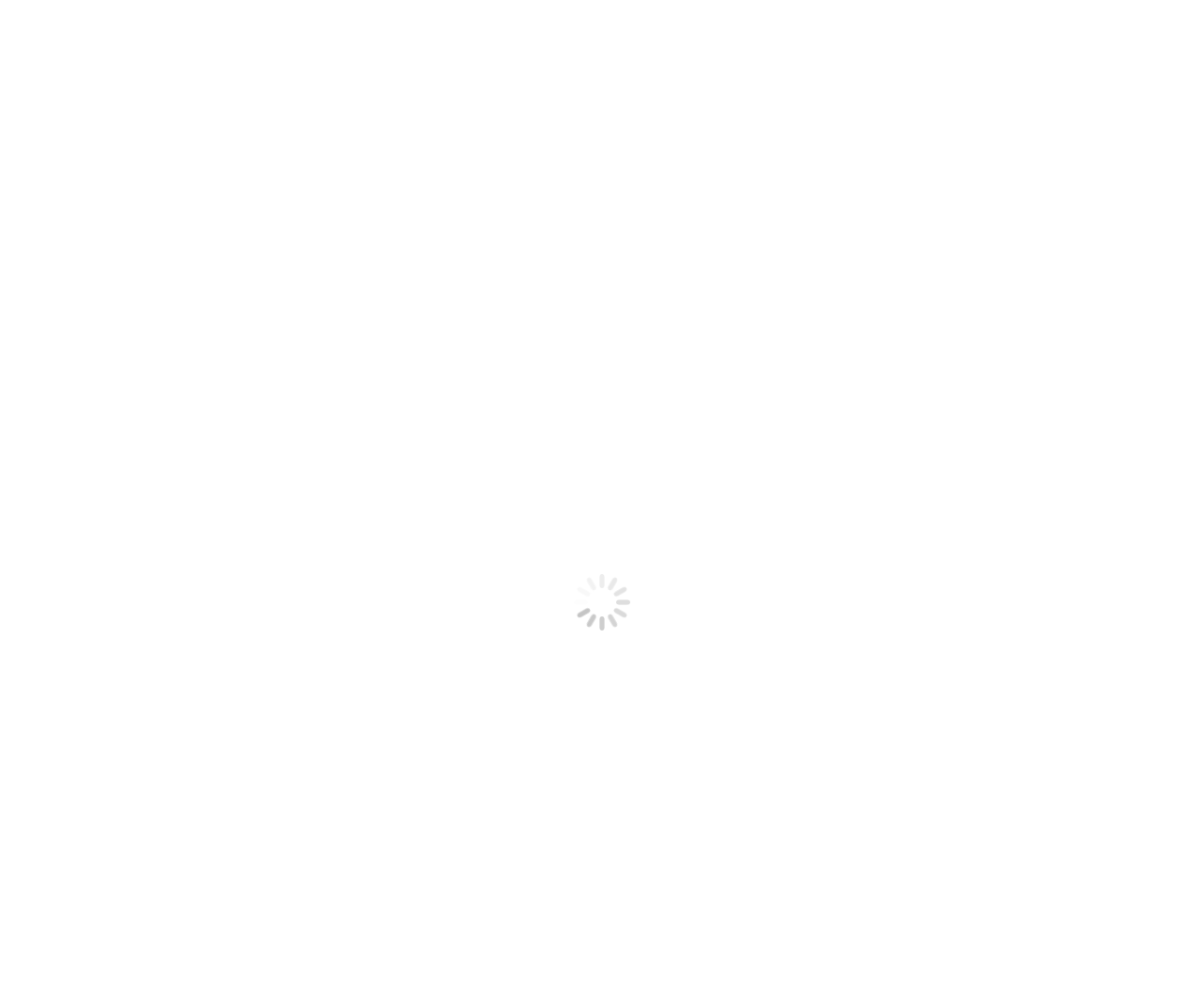For the following element description, predict the bounding box coordinates in the format (top-left x, top-left y, bottom-right x, bottom-right y). All values should be floating point numbers between 0 and 1. Description: Ask Blakely

[0.715, 0.051, 0.803, 0.14]